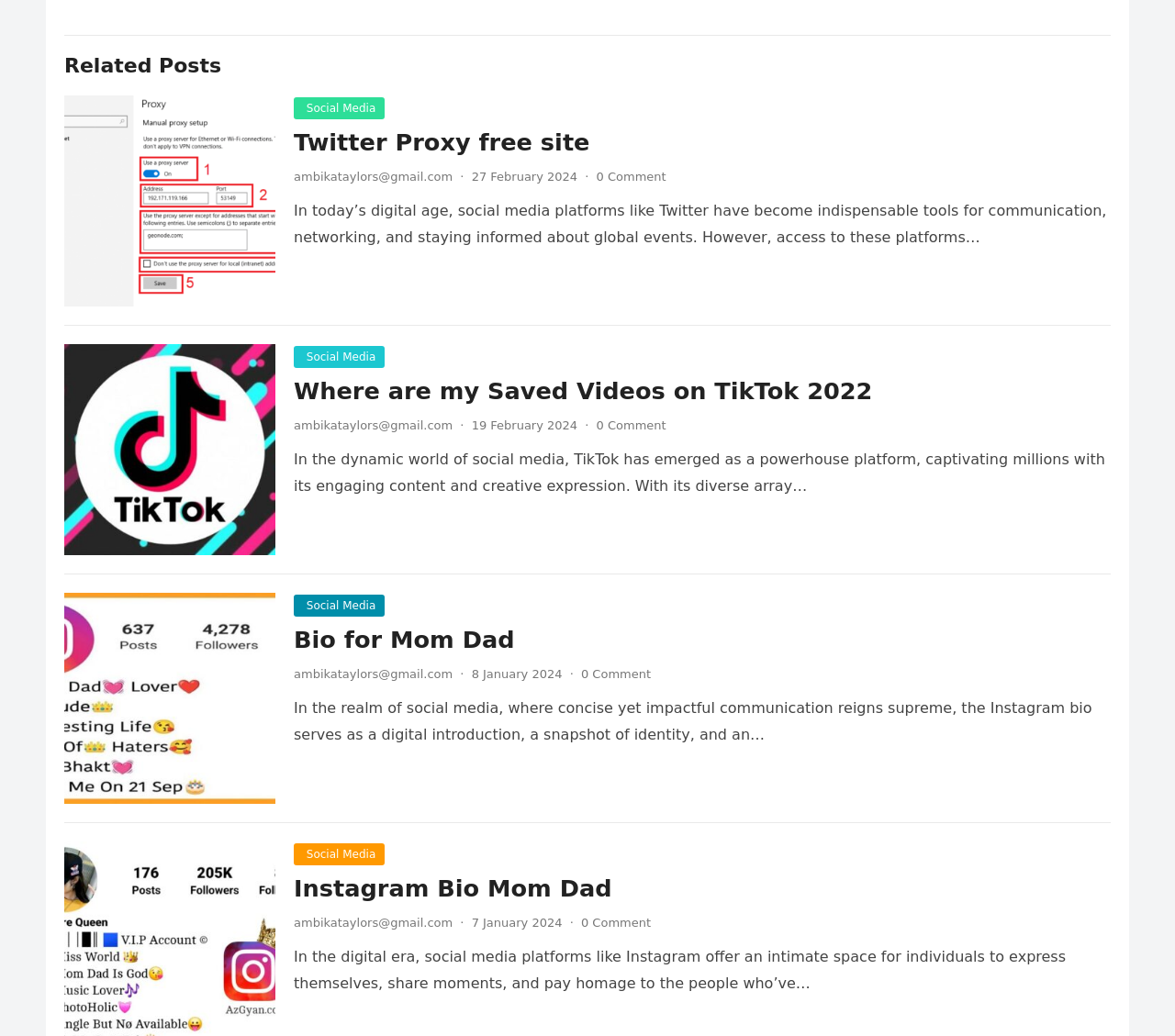Locate the UI element that matches the description Social Media in the webpage screenshot. Return the bounding box coordinates in the format (top-left x, top-left y, bottom-right x, bottom-right y), with values ranging from 0 to 1.

[0.25, 0.574, 0.328, 0.596]